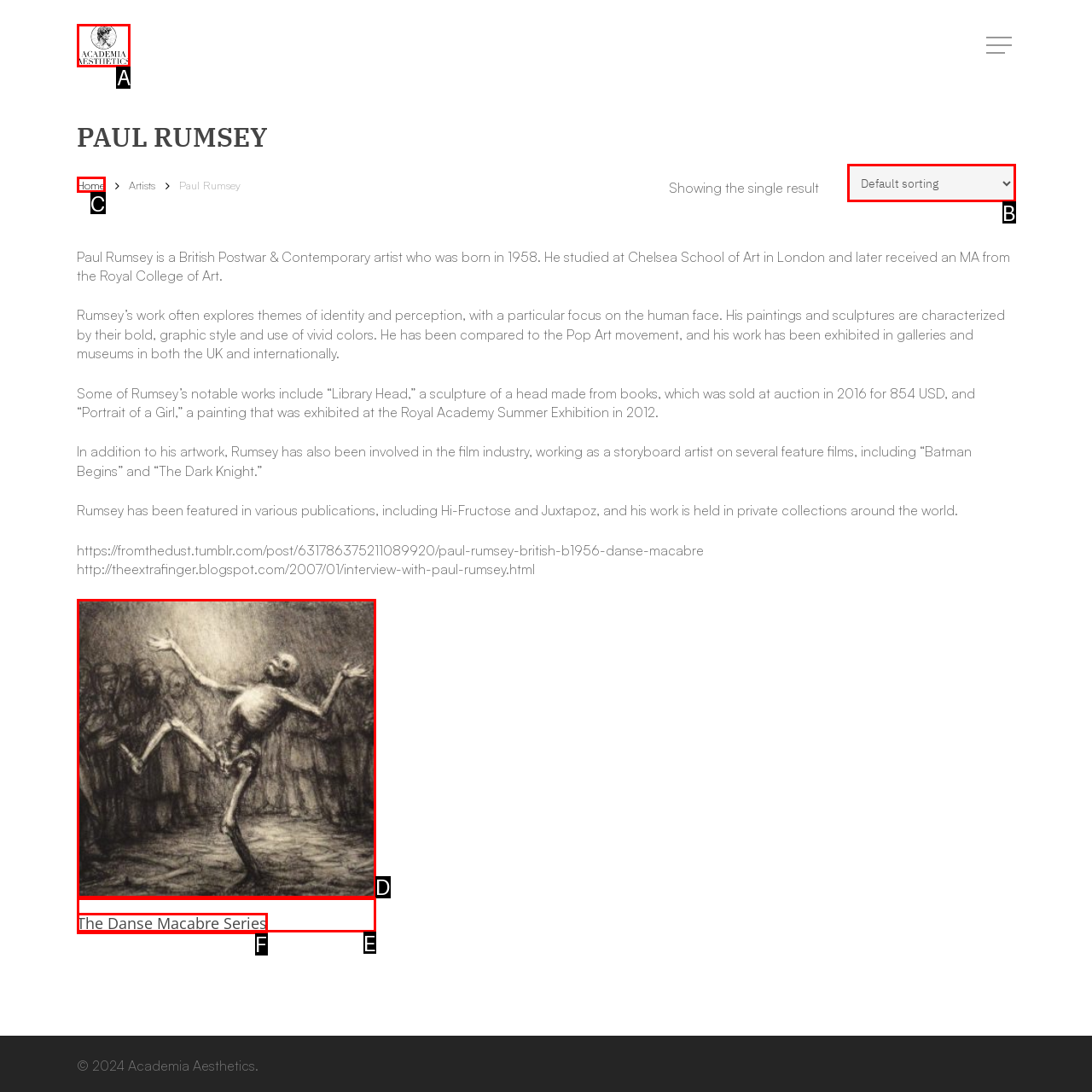From the options shown, which one fits the description: parent_node: Read More? Respond with the appropriate letter.

D